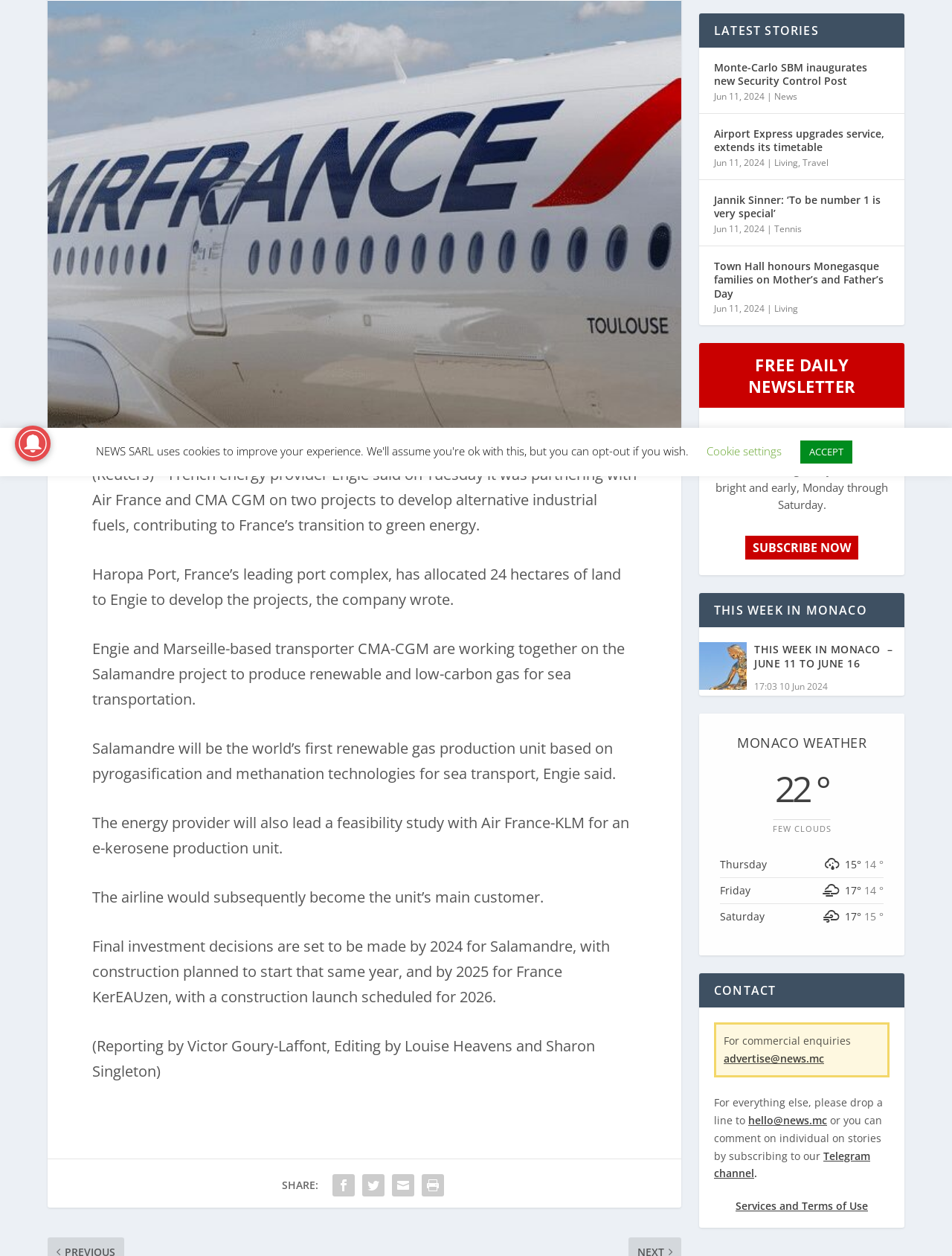Ascertain the bounding box coordinates for the UI element detailed here: "Telegram channel.". The coordinates should be provided as [left, top, right, bottom] with each value being a float between 0 and 1.

[0.75, 0.915, 0.914, 0.941]